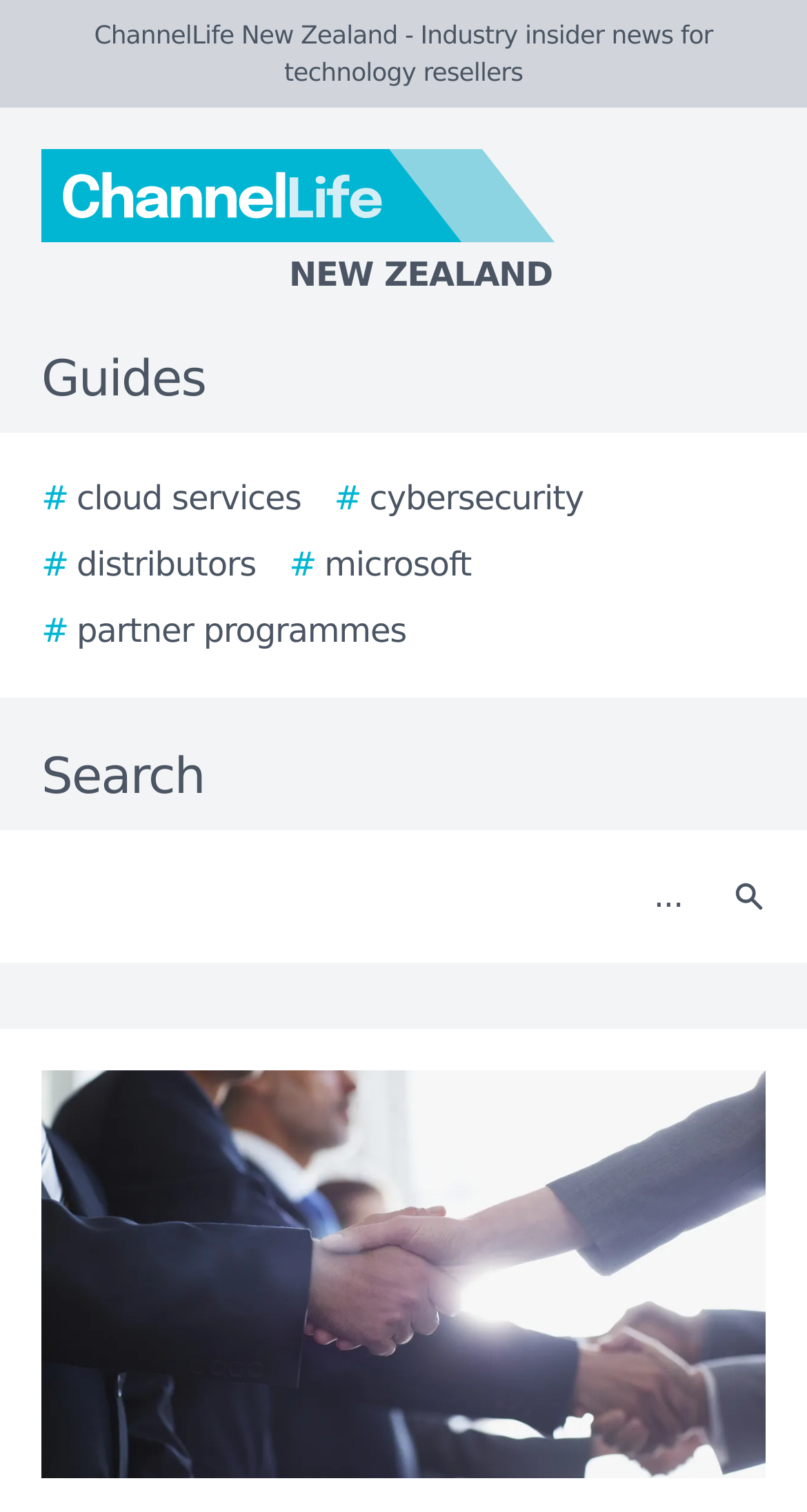Could you determine the bounding box coordinates of the clickable element to complete the instruction: "Click the Search button"? Provide the coordinates as four float numbers between 0 and 1, i.e., [left, top, right, bottom].

[0.877, 0.56, 0.979, 0.626]